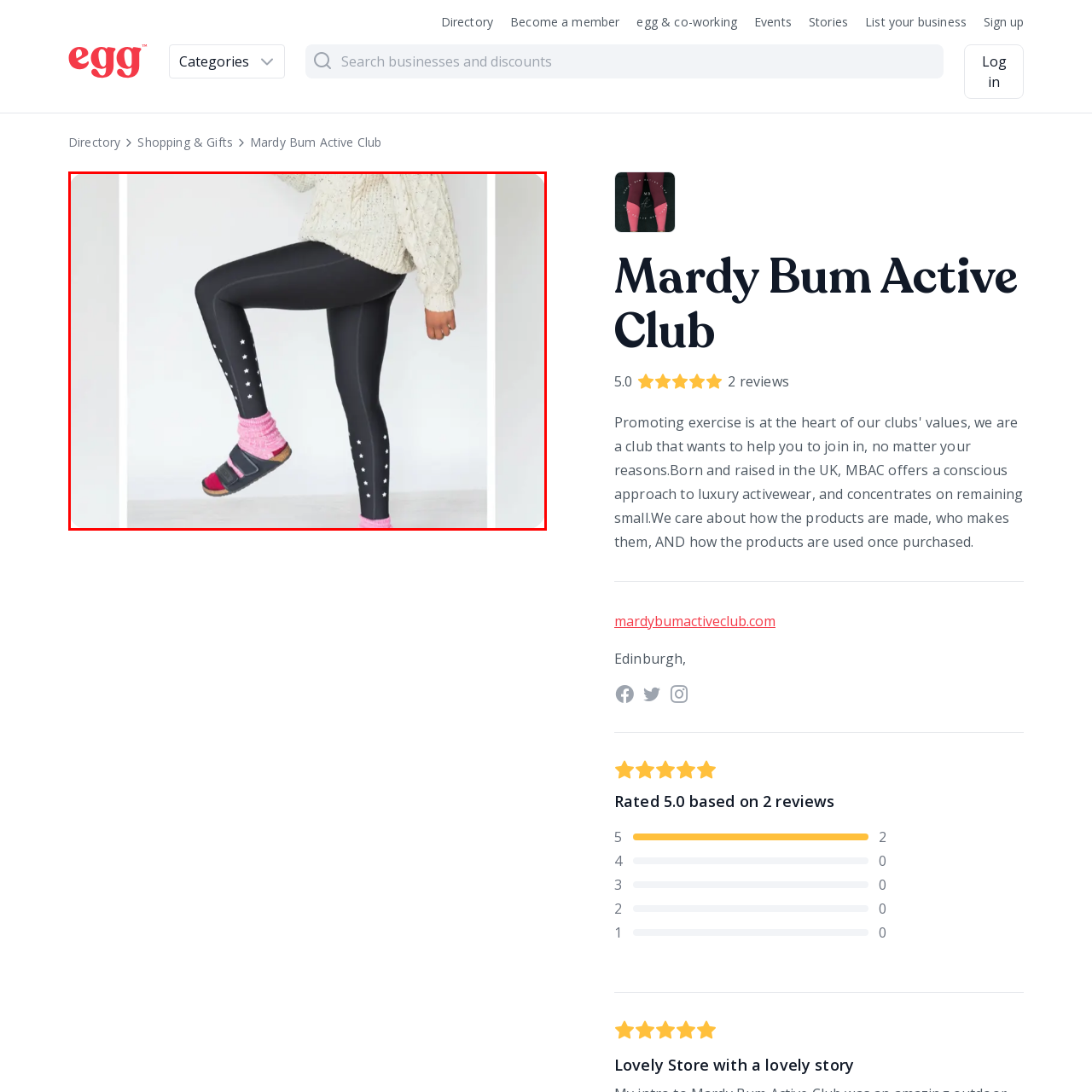Check the image inside the red boundary and briefly answer: What is the color of the backdrop?

White